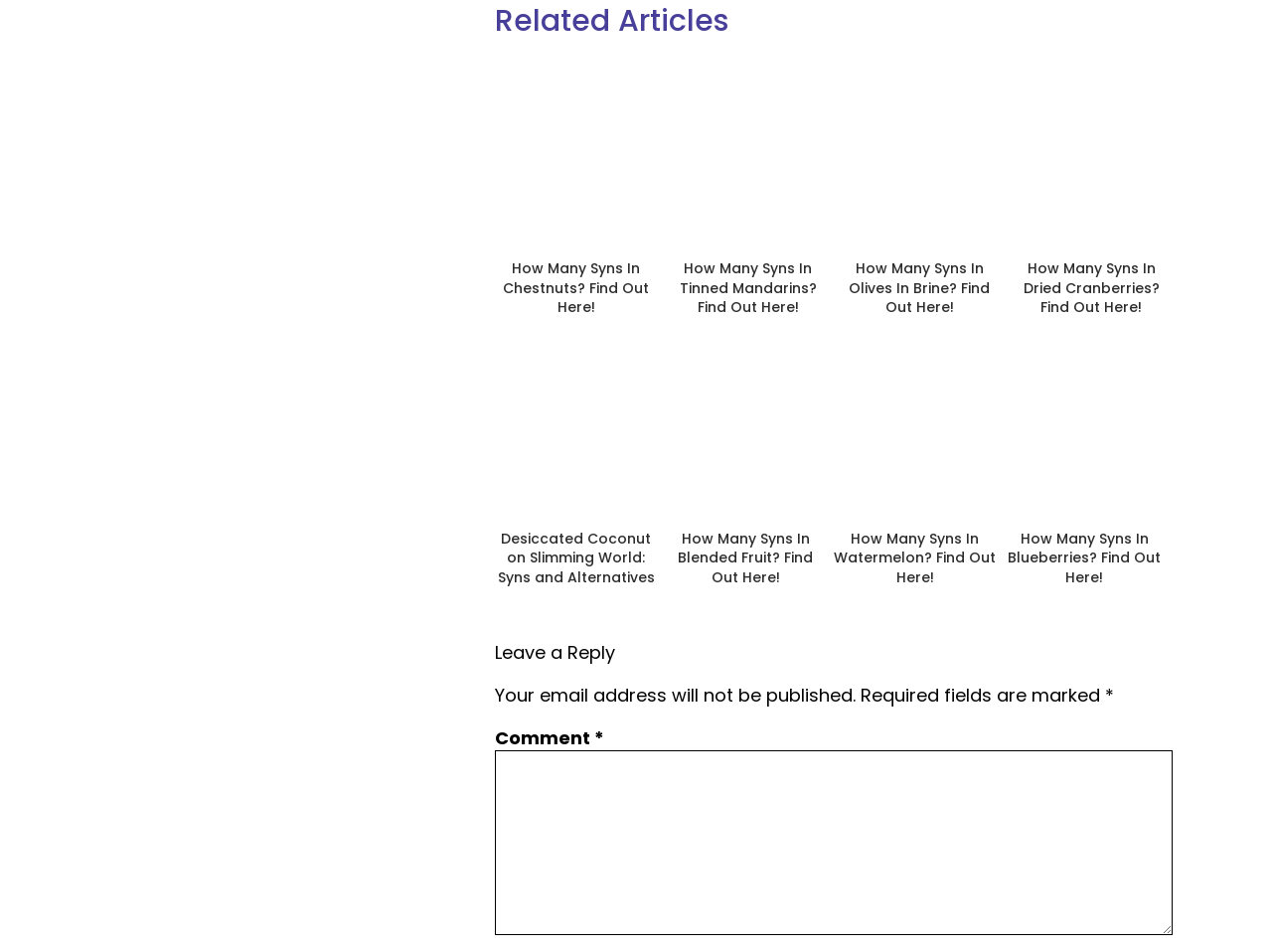Please give a short response to the question using one word or a phrase:
How many fields are required to be filled in the comment section?

1